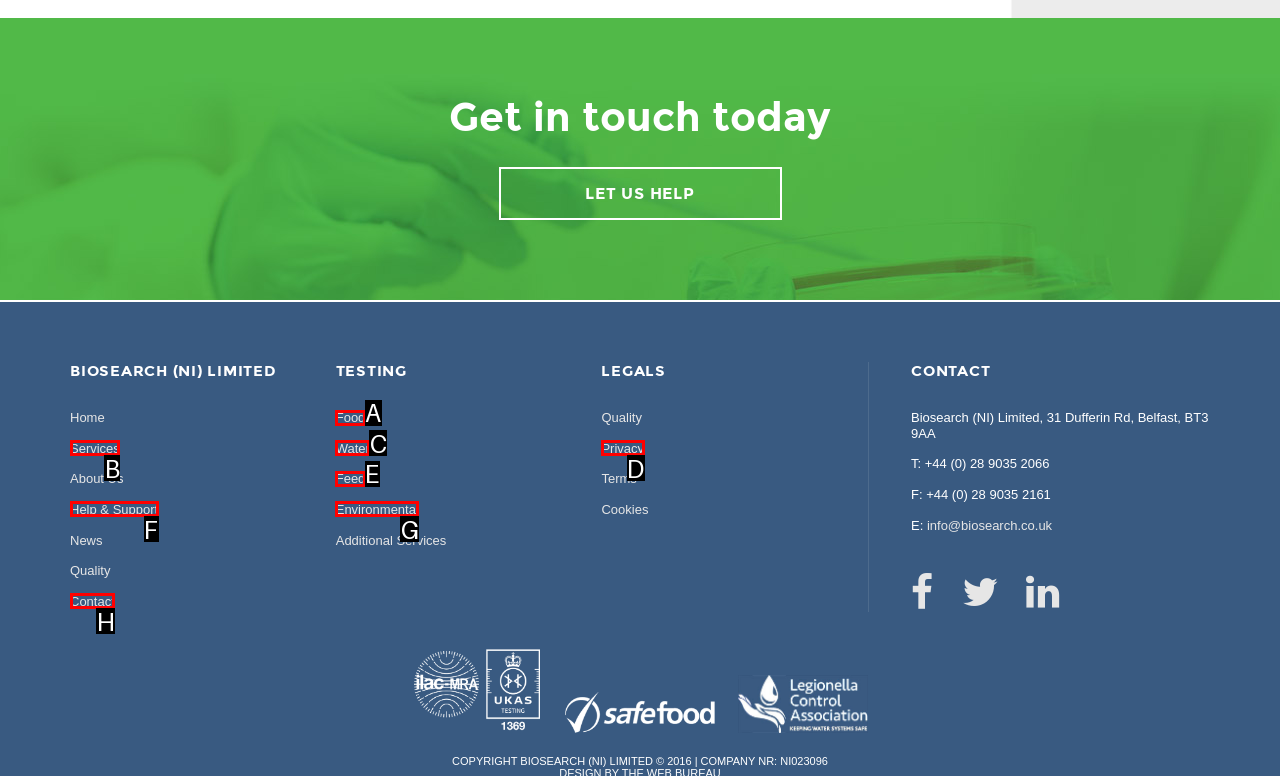Pick the HTML element that corresponds to the description: Help & Support
Answer with the letter of the correct option from the given choices directly.

F